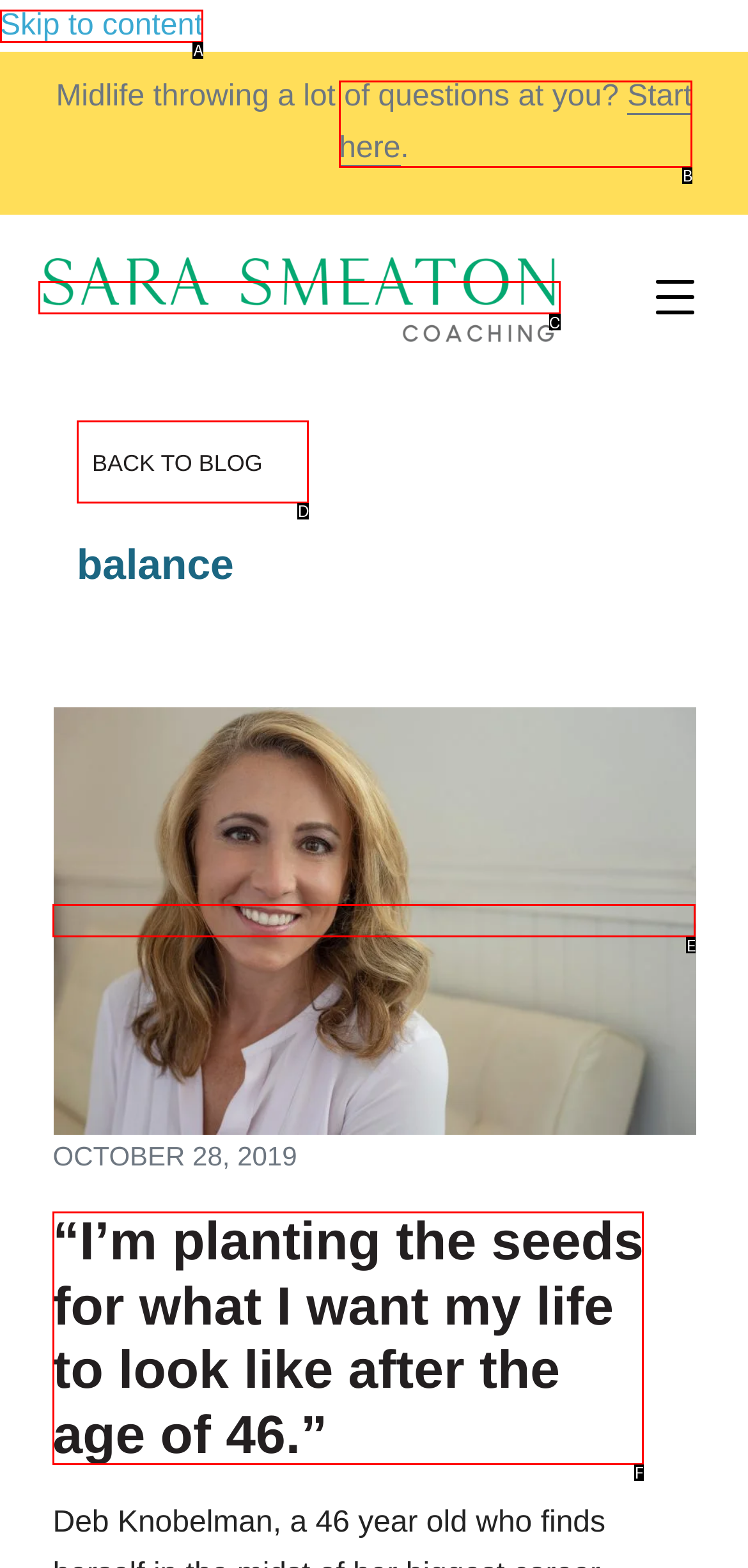Using the description: Start here
Identify the letter of the corresponding UI element from the choices available.

B